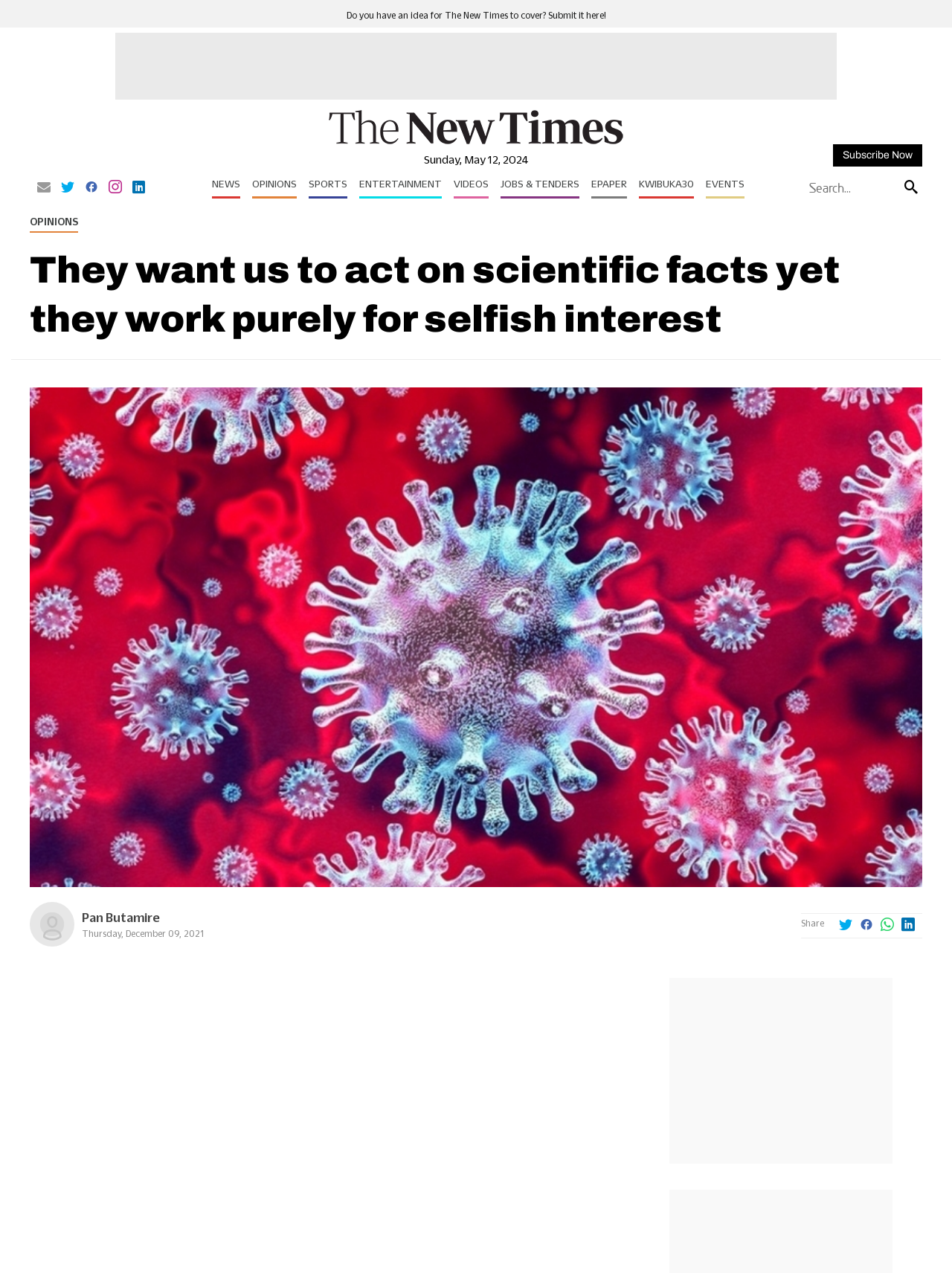Please indicate the bounding box coordinates of the element's region to be clicked to achieve the instruction: "Search for something". Provide the coordinates as four float numbers between 0 and 1, i.e., [left, top, right, bottom].

[0.848, 0.141, 0.942, 0.154]